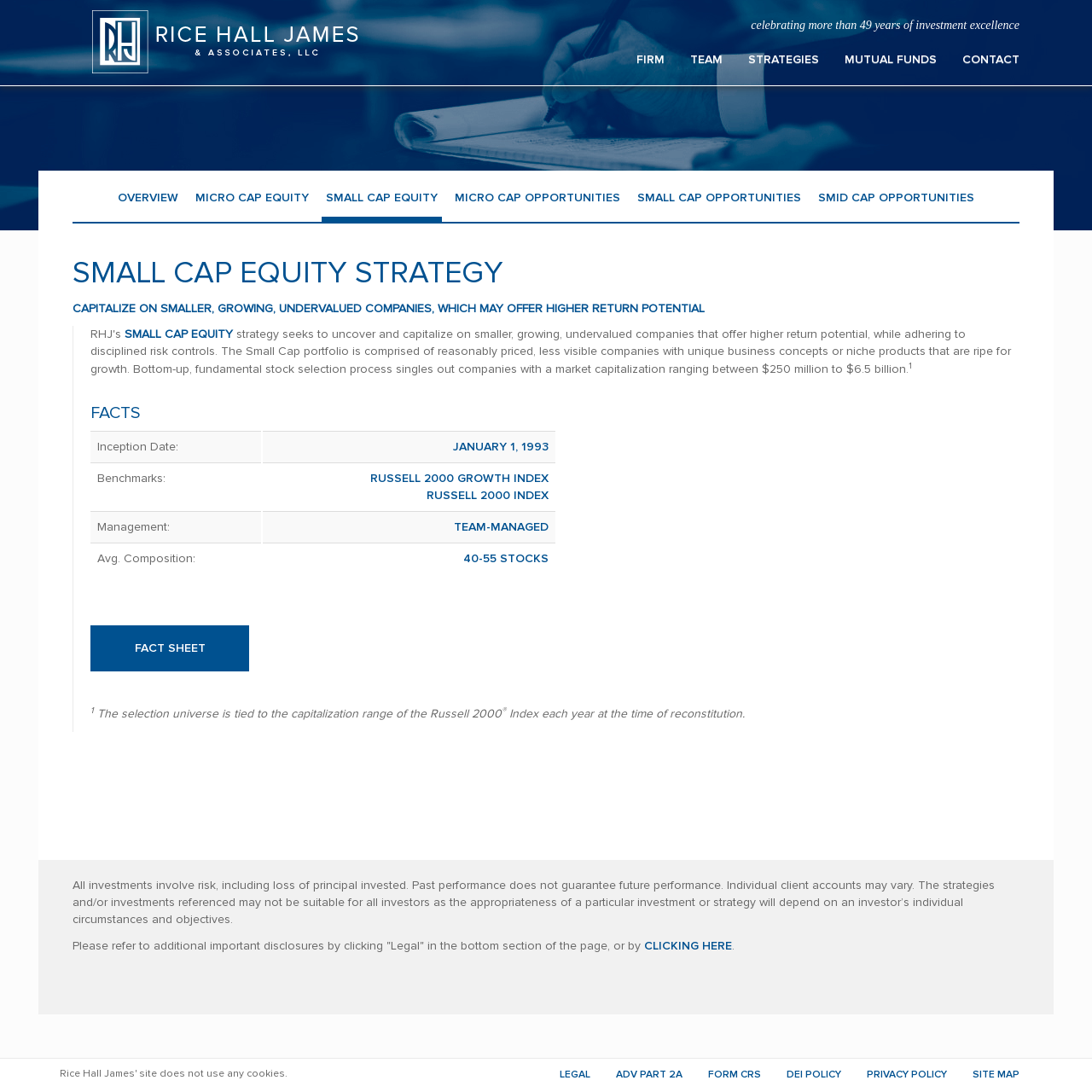Please find the bounding box for the following UI element description. Provide the coordinates in (top-left x, top-left y, bottom-right x, bottom-right y) format, with values between 0 and 1: Team

[0.62, 0.031, 0.673, 0.078]